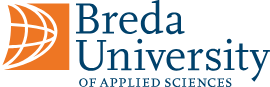Provide a comprehensive description of the image.

The image showcases the logo of Breda University of Applied Sciences, prominently featuring the name "Breda University" in a bold, blue font, with the words "OF APPLIED SCIENCES" elegantly positioned beneath it in smaller text. The logo is accompanied by a distinctive orange symbol resembling a globe or network, representing the university's commitment to global education and interconnectedness. This visual identity reflects the institution's focus on applied sciences and practical learning, emphasizing its role in preparing students for real-world challenges. The design elements convey professionalism and innovation, aligning with the university's mission to create meaningful educational experiences.